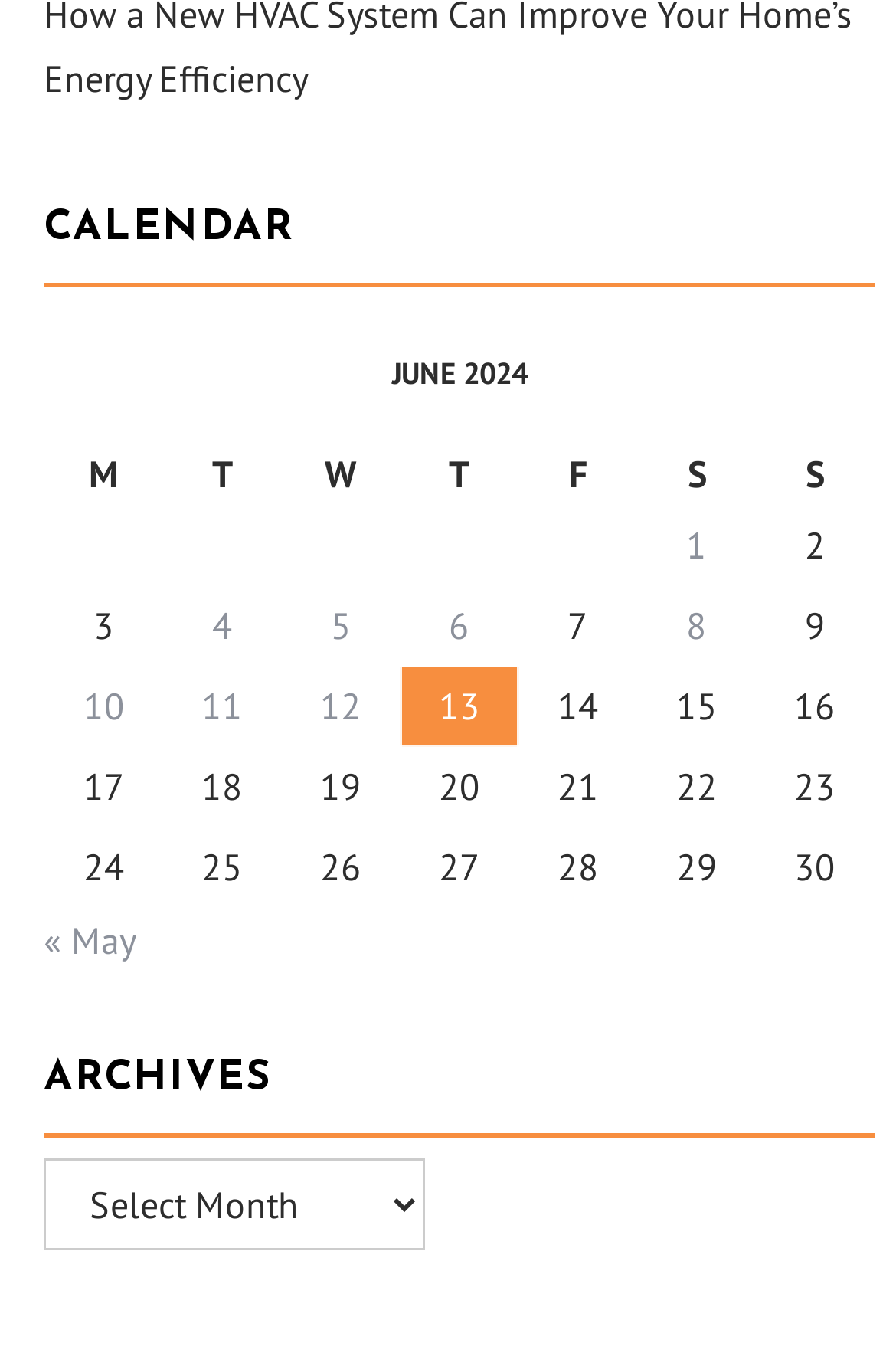Bounding box coordinates should be in the format (top-left x, top-left y, bottom-right x, bottom-right y) and all values should be floating point numbers between 0 and 1. Determine the bounding box coordinate for the UI element described as: « May

[0.048, 0.678, 0.148, 0.712]